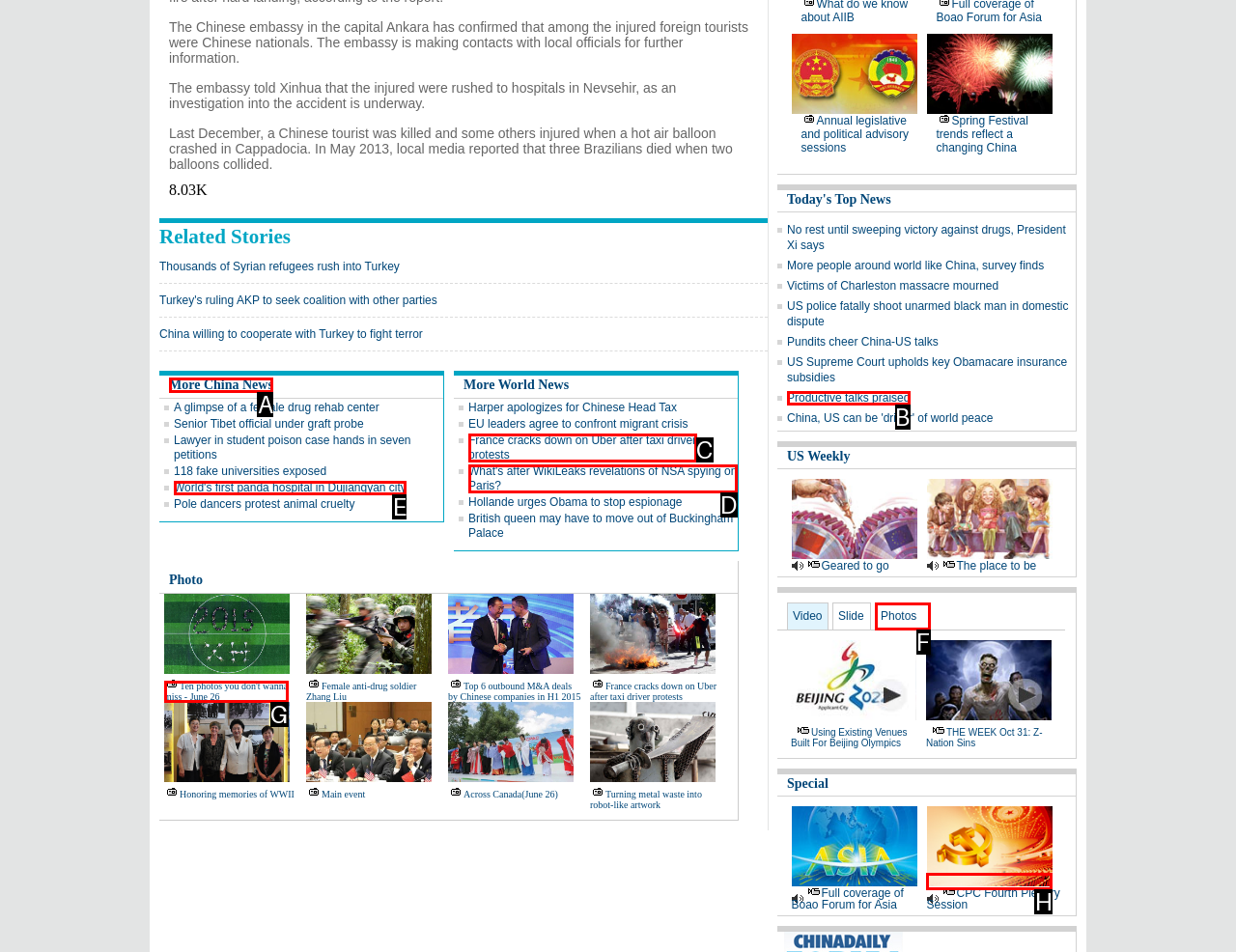Pick the option that corresponds to: parent_node: CPC Fourth Plenary Session
Provide the letter of the correct choice.

H